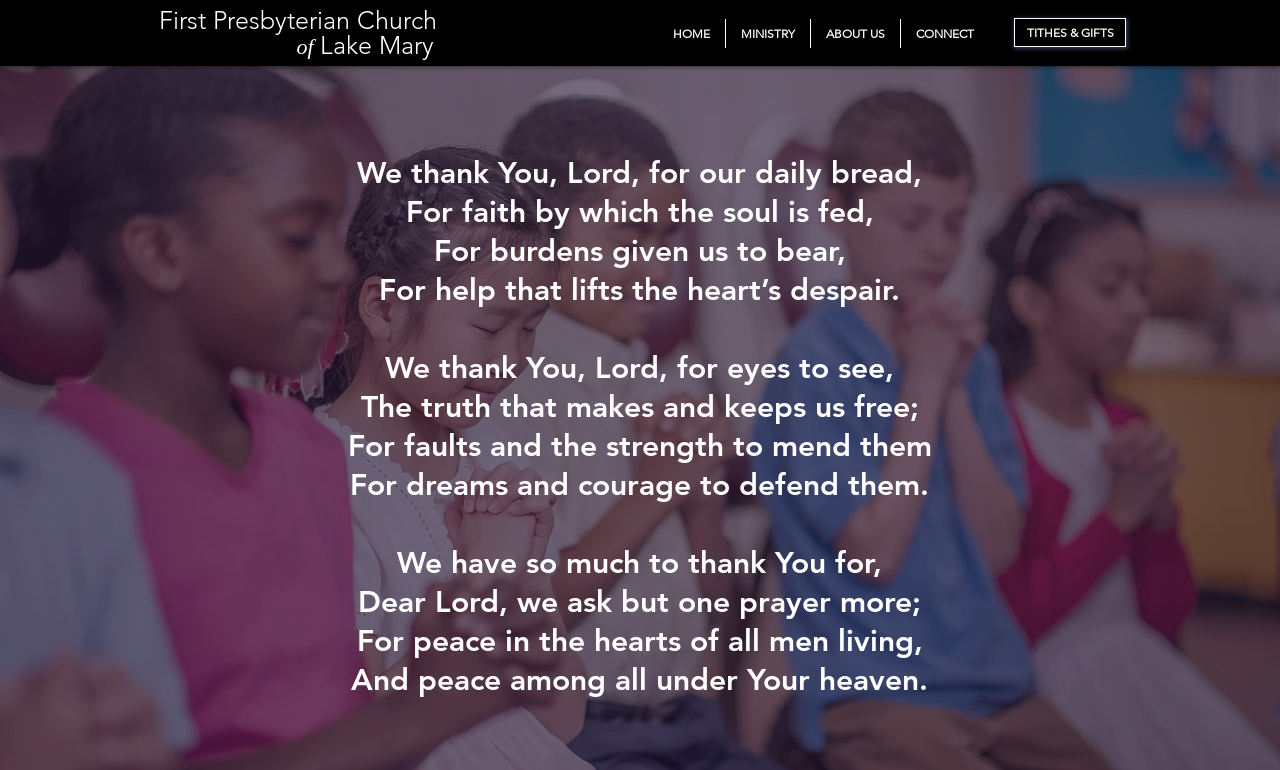Using the information from the screenshot, answer the following question thoroughly:
What is the name of the church?

The name of the church can be found in the heading element at the top of the webpage, which reads 'First Presbyterian Church of Lake Mary'. This is also confirmed by the link element with the same text.